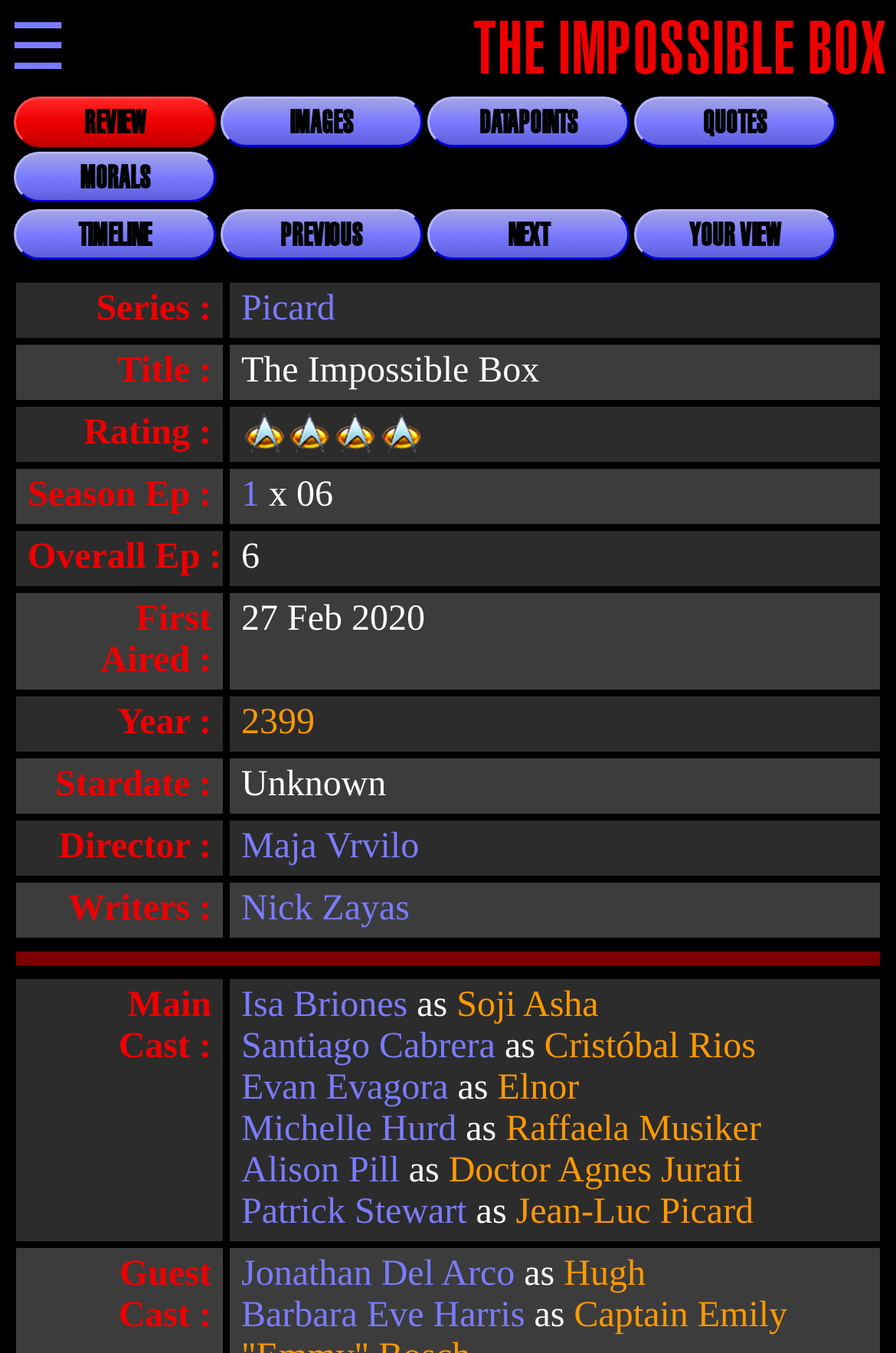What is the title of the episode?
From the screenshot, supply a one-word or short-phrase answer.

The Impossible Box